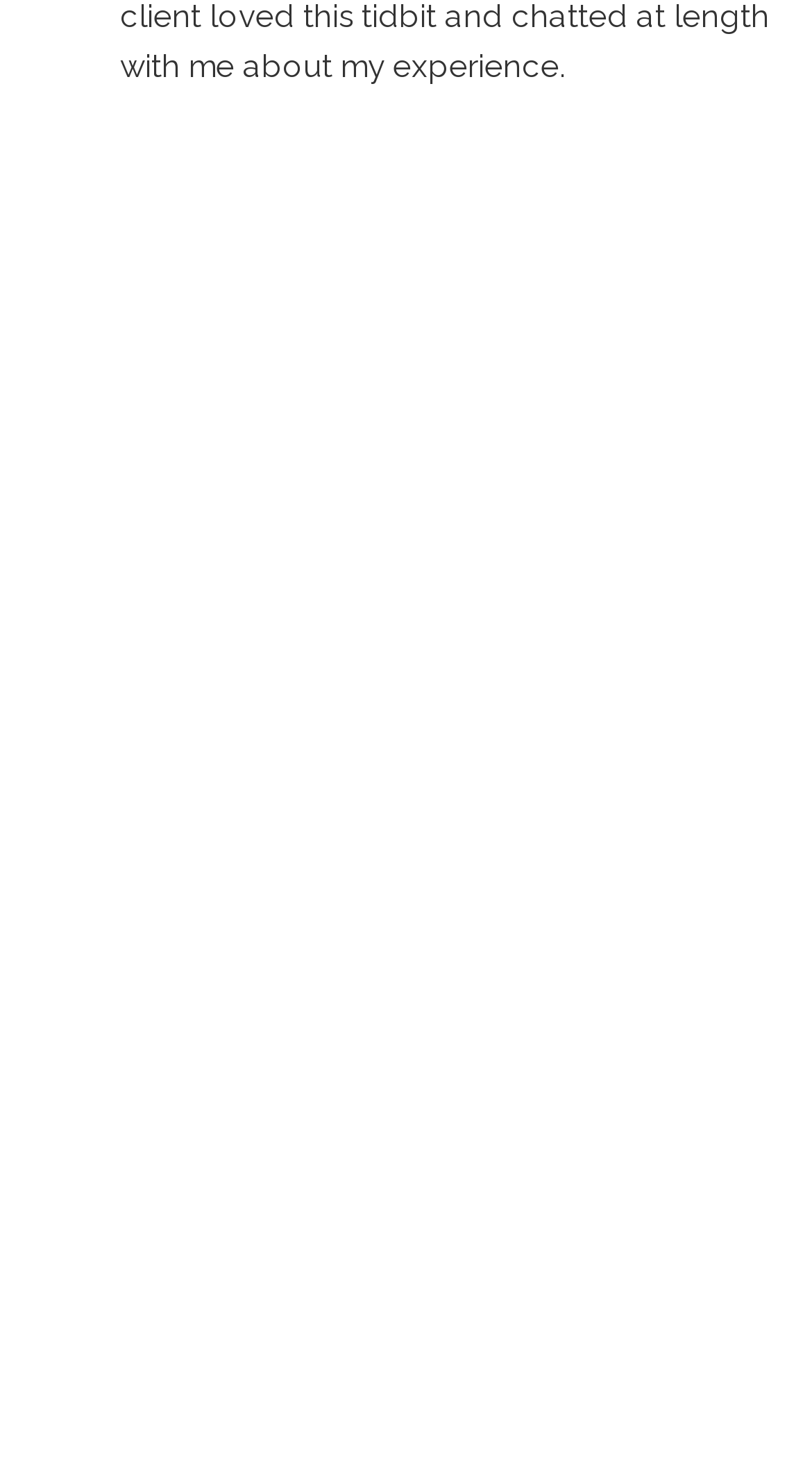Please give a succinct answer to the question in one word or phrase:
How many links are positioned on the left side of the webpage?

4